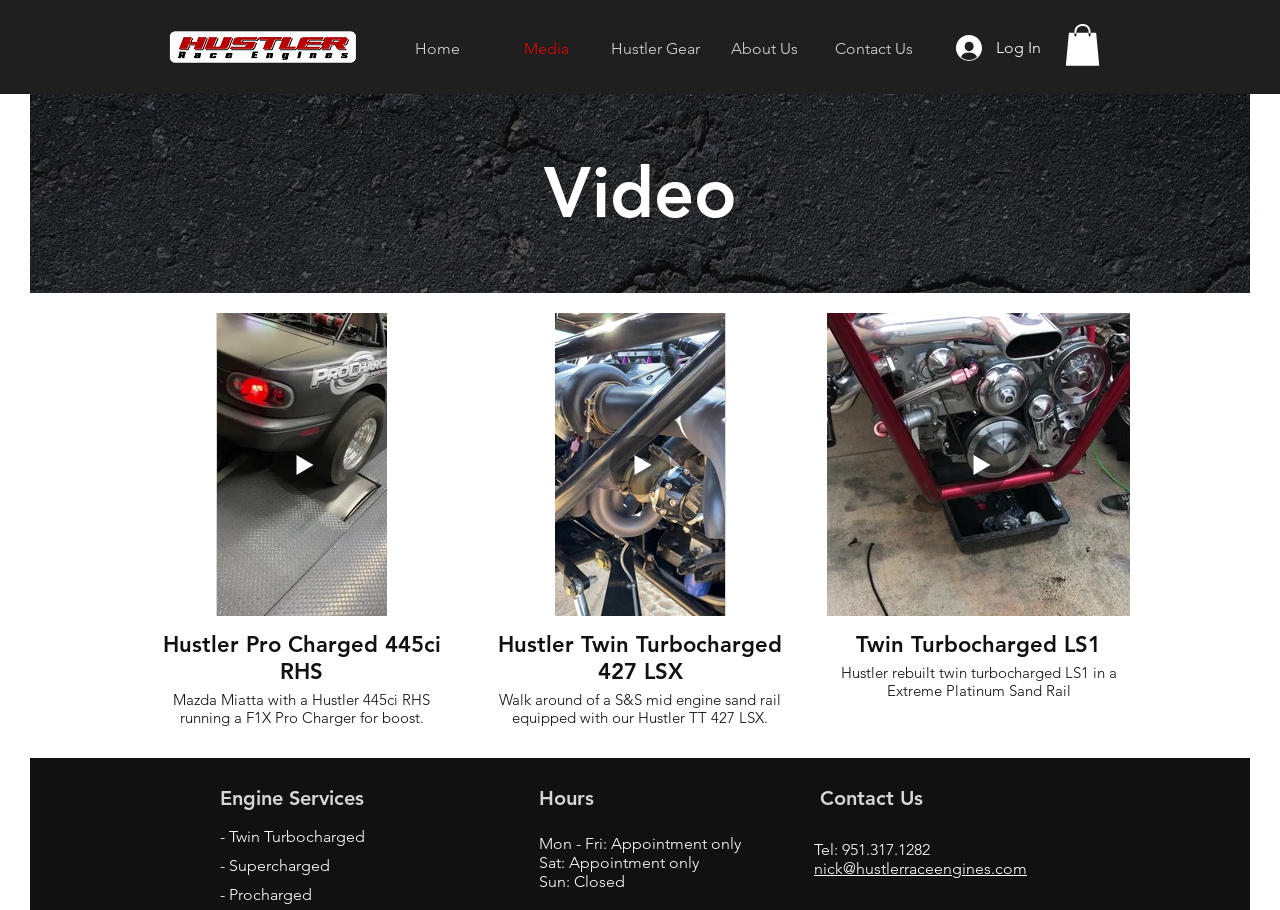Provide the bounding box coordinates for the UI element that is described as: "Log In".

[0.736, 0.032, 0.824, 0.074]